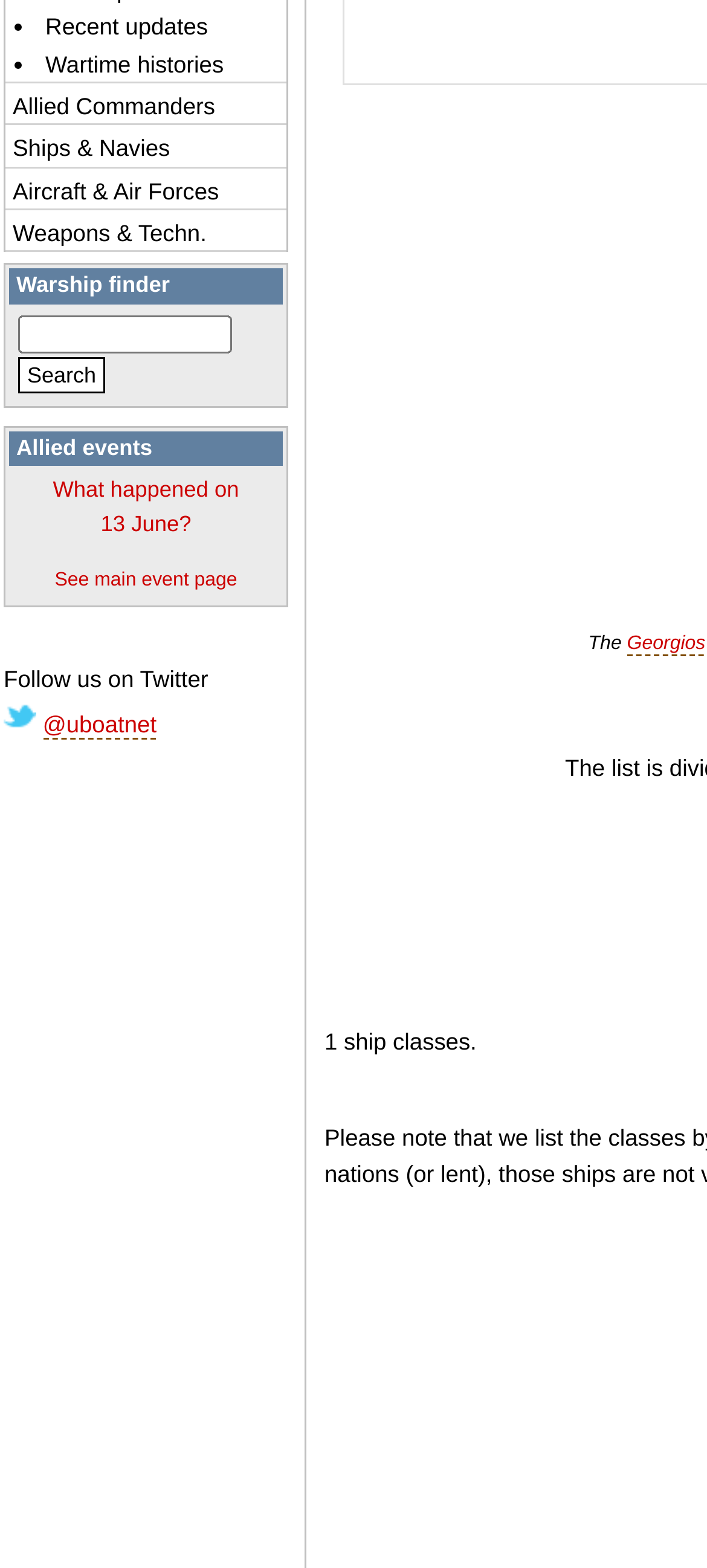Provide the bounding box coordinates of the UI element that matches the description: "value="Search"".

[0.026, 0.227, 0.149, 0.25]